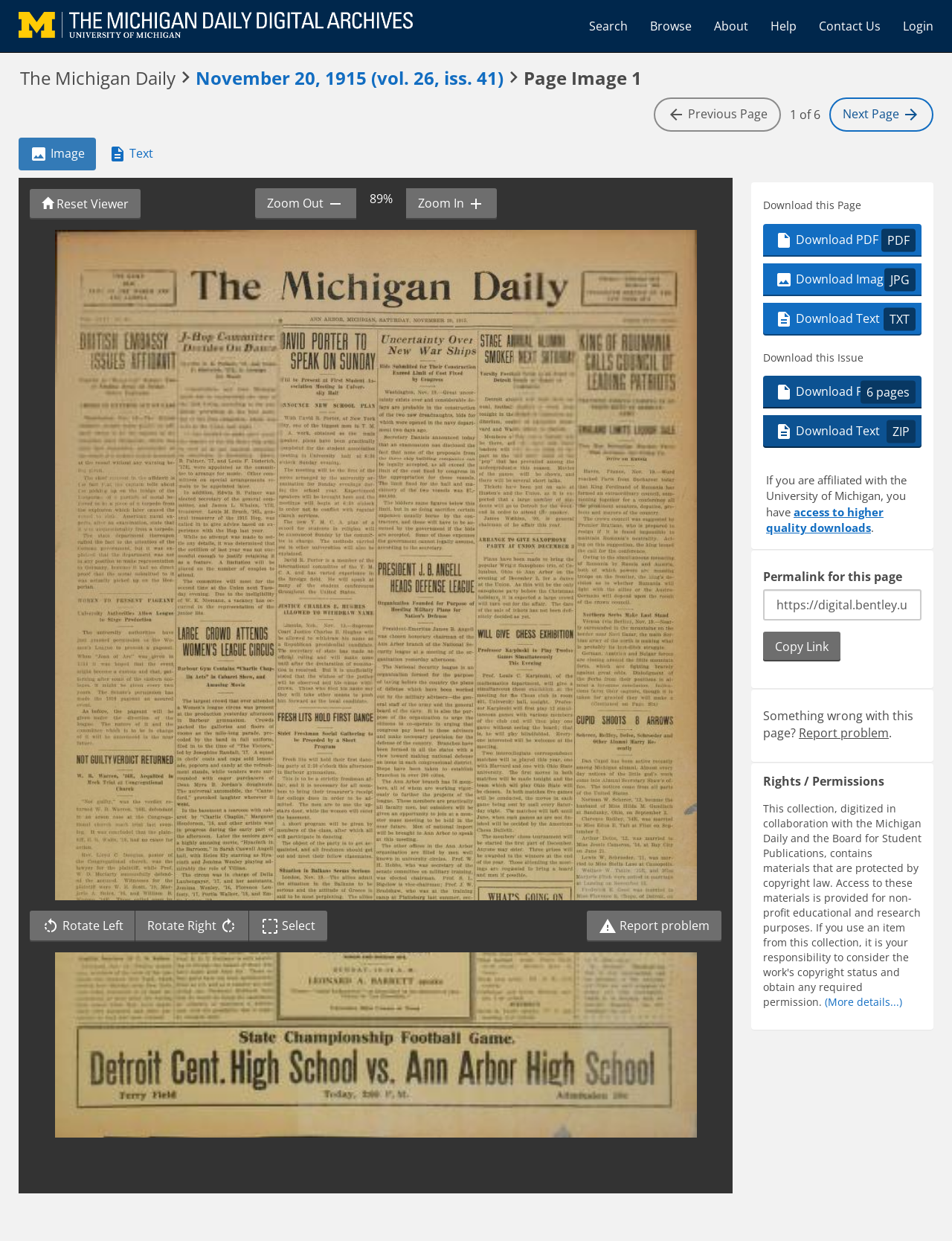Identify the bounding box for the UI element described as: "access to higher quality downloads". Ensure the coordinates are four float numbers between 0 and 1, formatted as [left, top, right, bottom].

[0.805, 0.406, 0.928, 0.431]